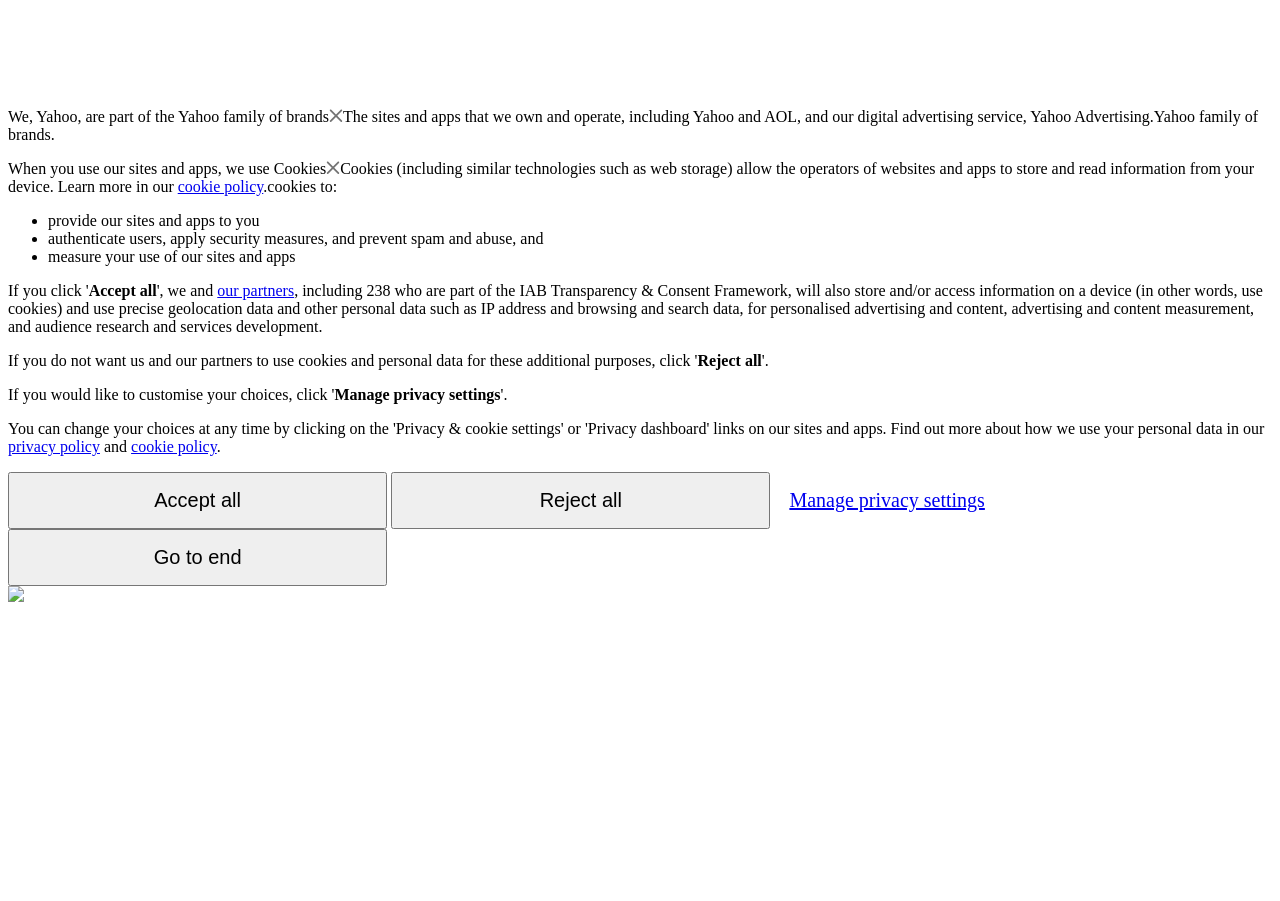What is the purpose of the 'Manage privacy settings' button? From the image, respond with a single word or brief phrase.

manage privacy settings